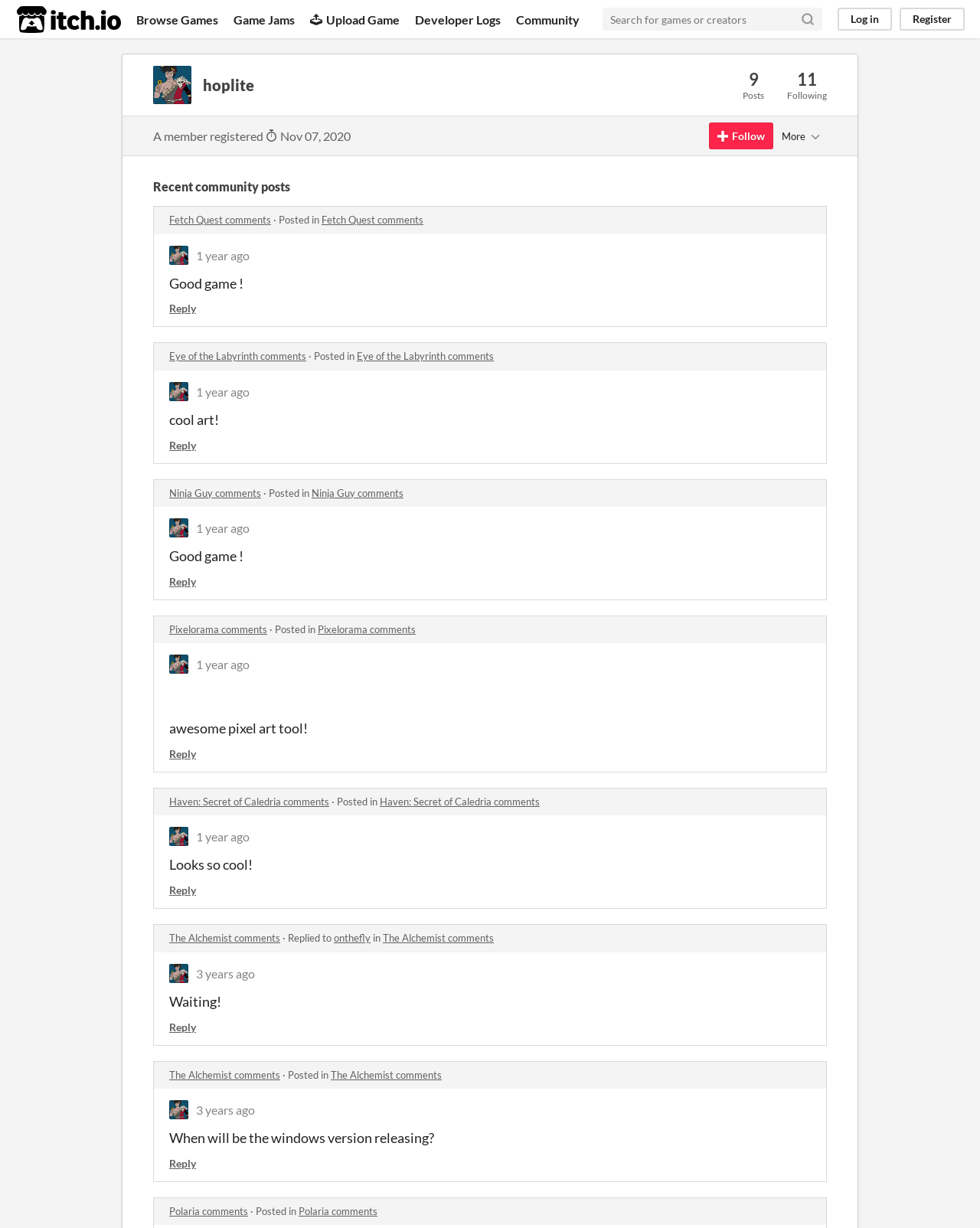What is the date of the oldest community post? Analyze the screenshot and reply with just one word or a short phrase.

2021-02-04